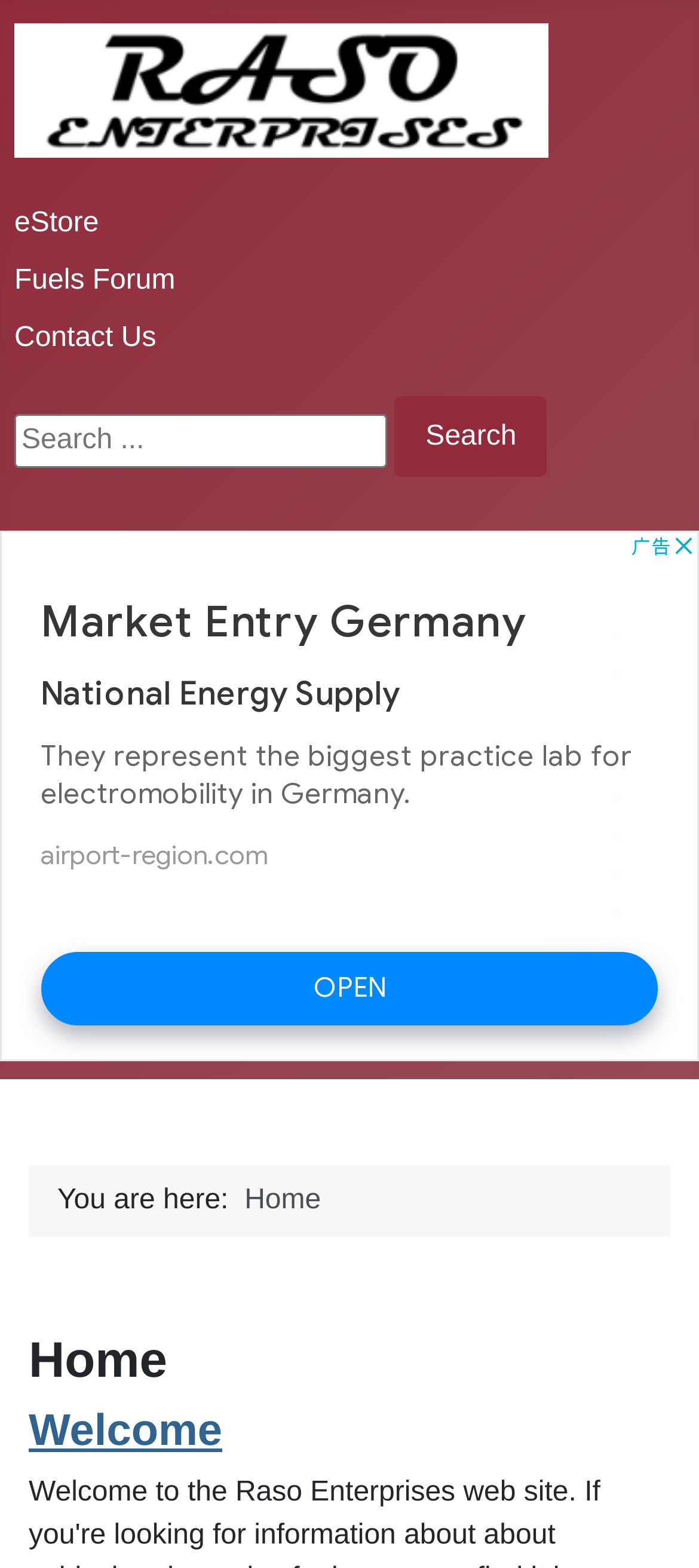Provide the bounding box coordinates, formatted as (top-left x, top-left y, bottom-right x, bottom-right y), with all values being floating point numbers between 0 and 1. Identify the bounding box of the UI element that matches the description: aria-label="Advertisement" name="aswift_3" title="Advertisement"

[0.0, 0.339, 1.0, 0.677]